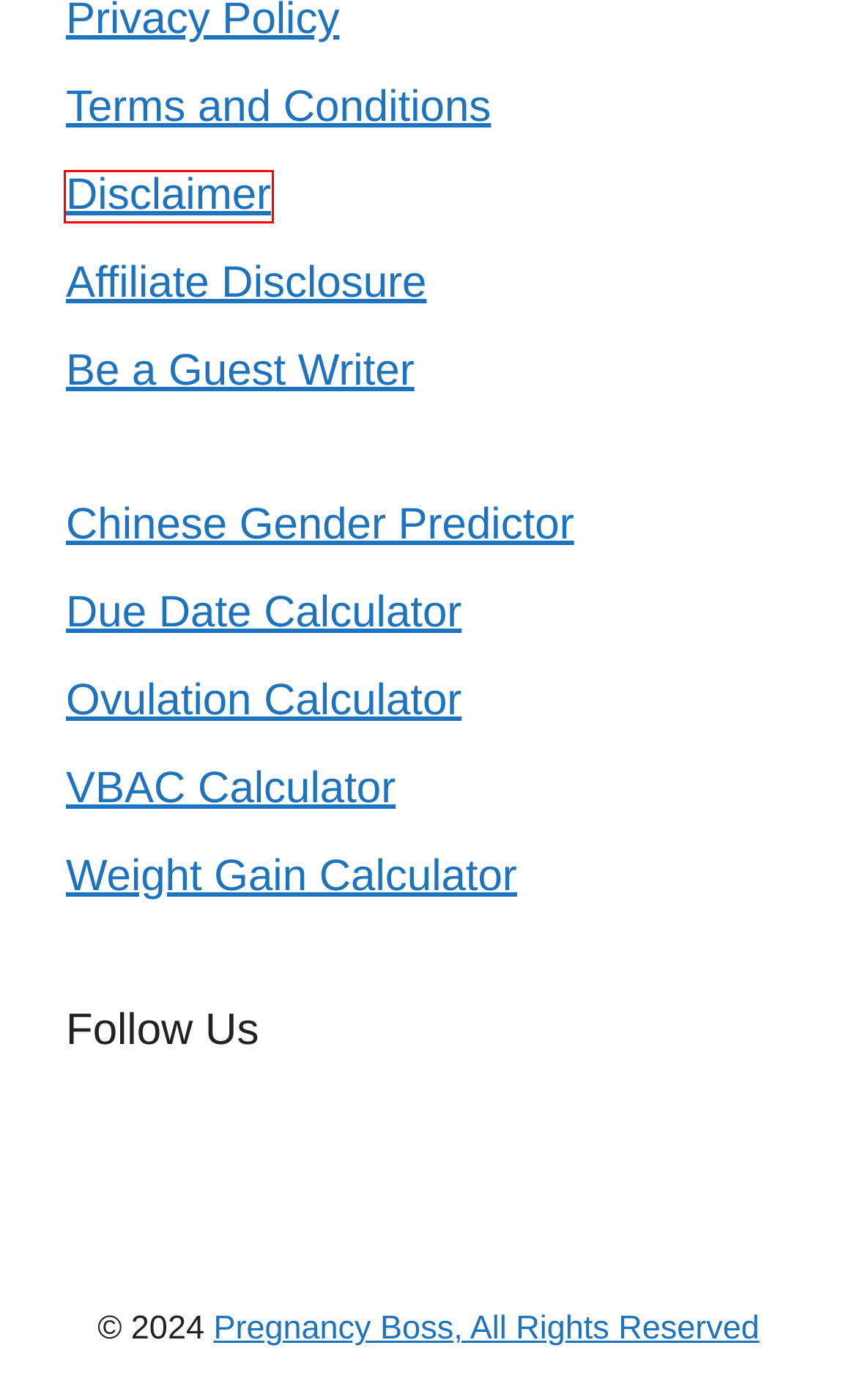Observe the provided screenshot of a webpage with a red bounding box around a specific UI element. Choose the webpage description that best fits the new webpage after you click on the highlighted element. These are your options:
A. Privacy Policy - Pregnancy Boss
B. Ovulation Calculator I Know Your Most Fertile Days - Pregnancy Boss
C. VBAC Calculator: Your Key To Success - Pregnancy Boss
D. Be A Guest Writer - Pregnancy Boss
E. What Is The Recommended Weight Gain During Pregnancy? - Pregnancy Boss
F. Terms And Conditions - Pregnancy Boss
G. Affiliate Disclosure - Pregnancy Boss
H. Disclaimer - Pregnancy Boss

H